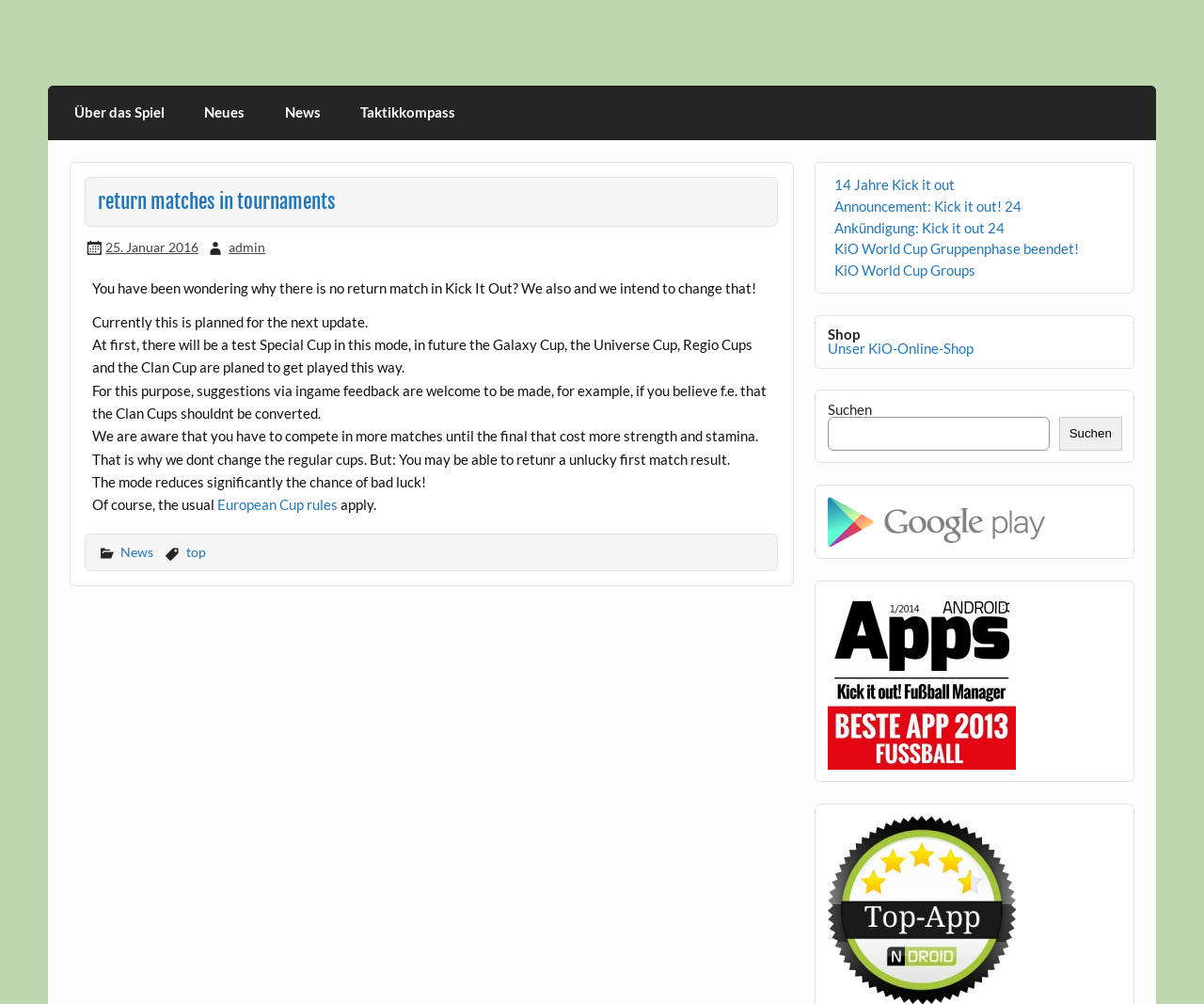Locate the bounding box coordinates for the element described below: "Ankündigung: Kick it out 24". The coordinates must be four float values between 0 and 1, formatted as [left, top, right, bottom].

[0.693, 0.218, 0.834, 0.235]